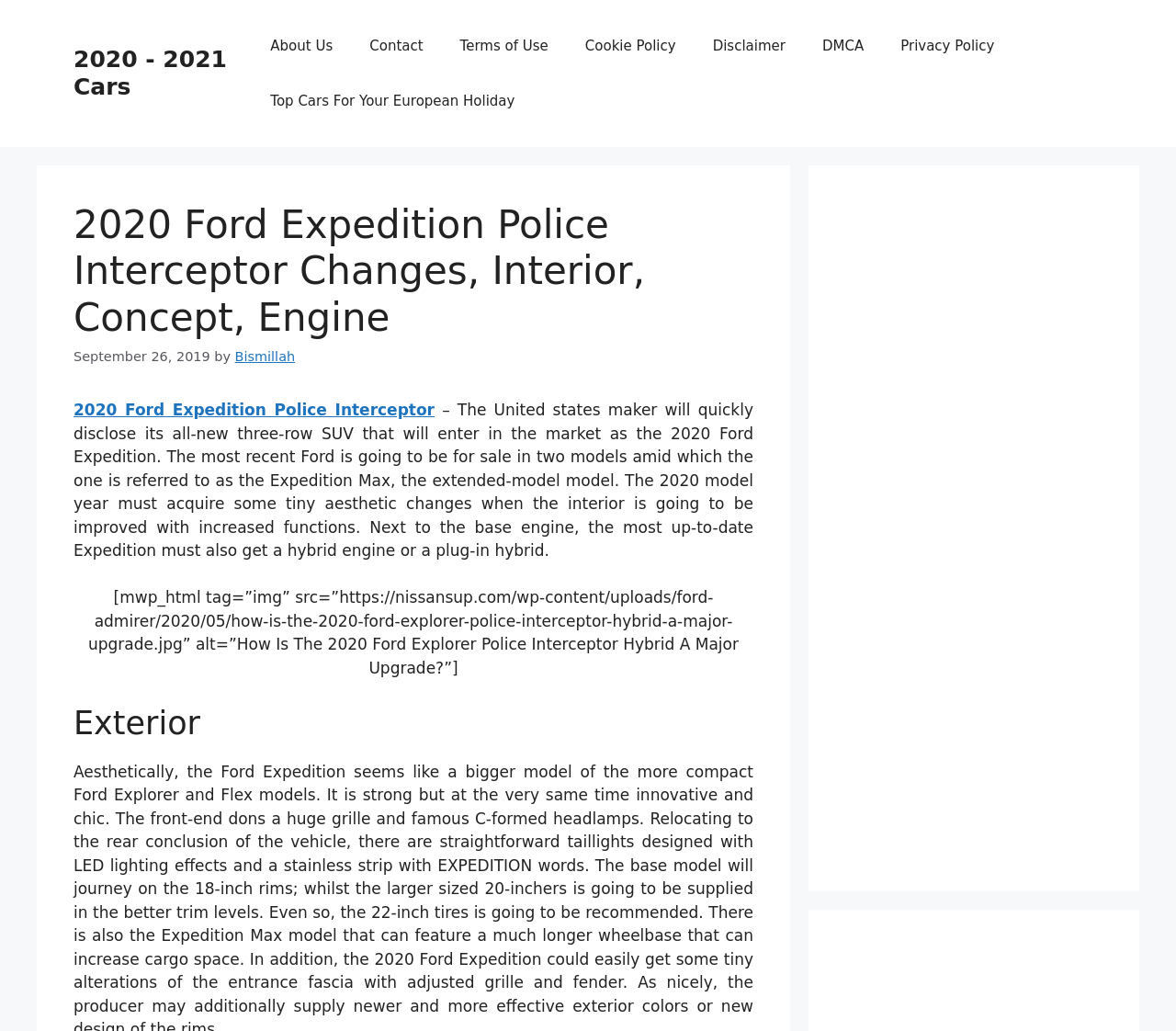What is the name of the extended-model of the 2020 Ford Expedition?
Look at the image and answer the question using a single word or phrase.

Expedition Max